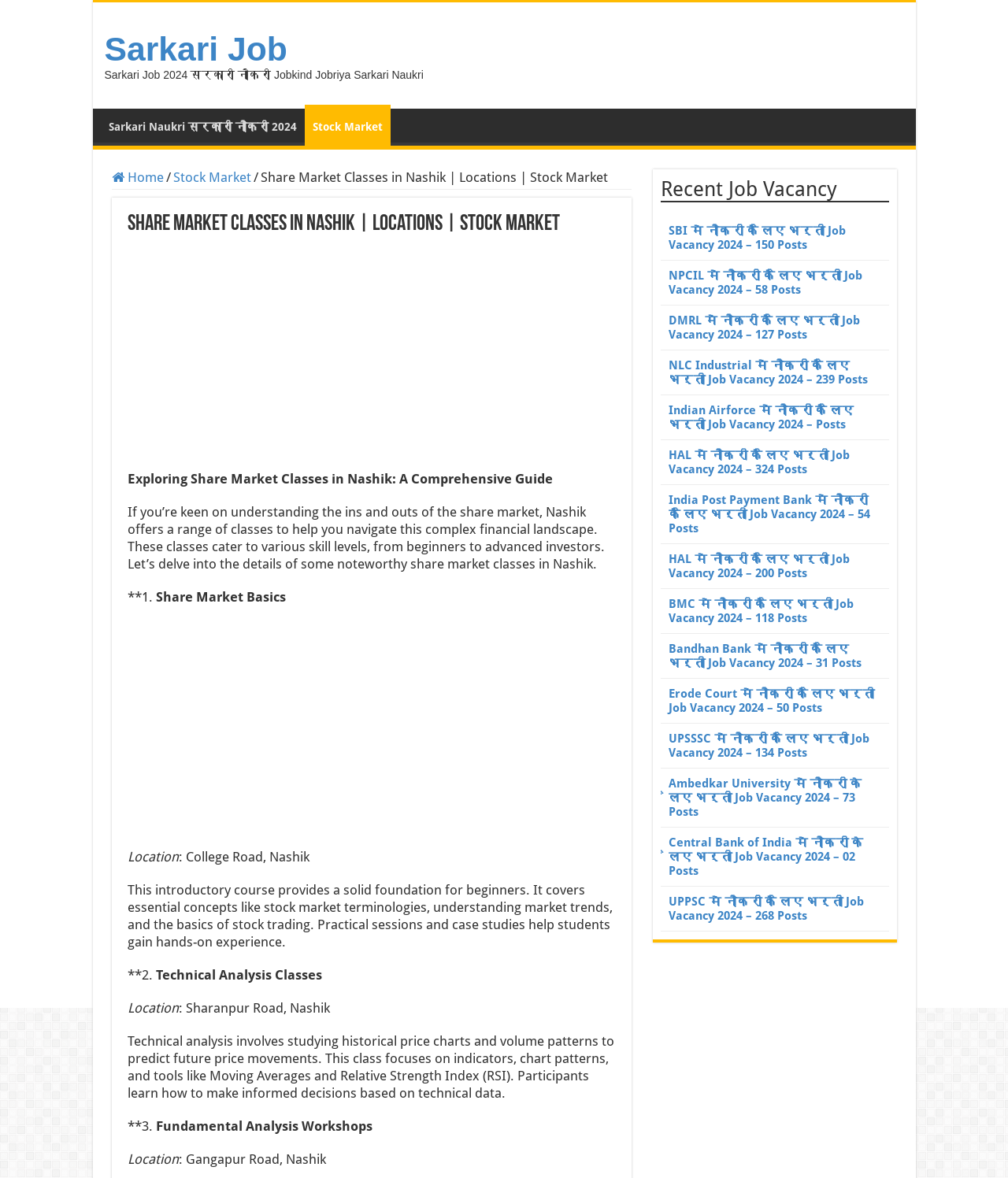Identify and provide the text content of the webpage's primary headline.

Share Market Classes in Nashik | Locations | Stock Market